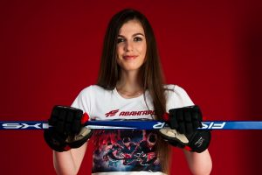Detail every significant feature and component of the image.

The image showcases a young woman confidently posing while holding a hockey stick, with a vivid red background that enhances the dynamic feel of the composition. She is dressed in a casual white t-shirt that features a graphic design, likely related to hockey, reflecting her enthusiasm for the sport. The hockey stick, prominently displayed, has a blue accent, indicating it may be a high-quality model suitable for competitive play. Her gloves are also designed for hockey, showcasing protective gear typical for players. This image captures the spirit of hockey and athleticism, celebrating both the sport and its players. The representation of women in hockey is increasingly significant, and this image contributes to that narrative, promoting engagement in the sport.